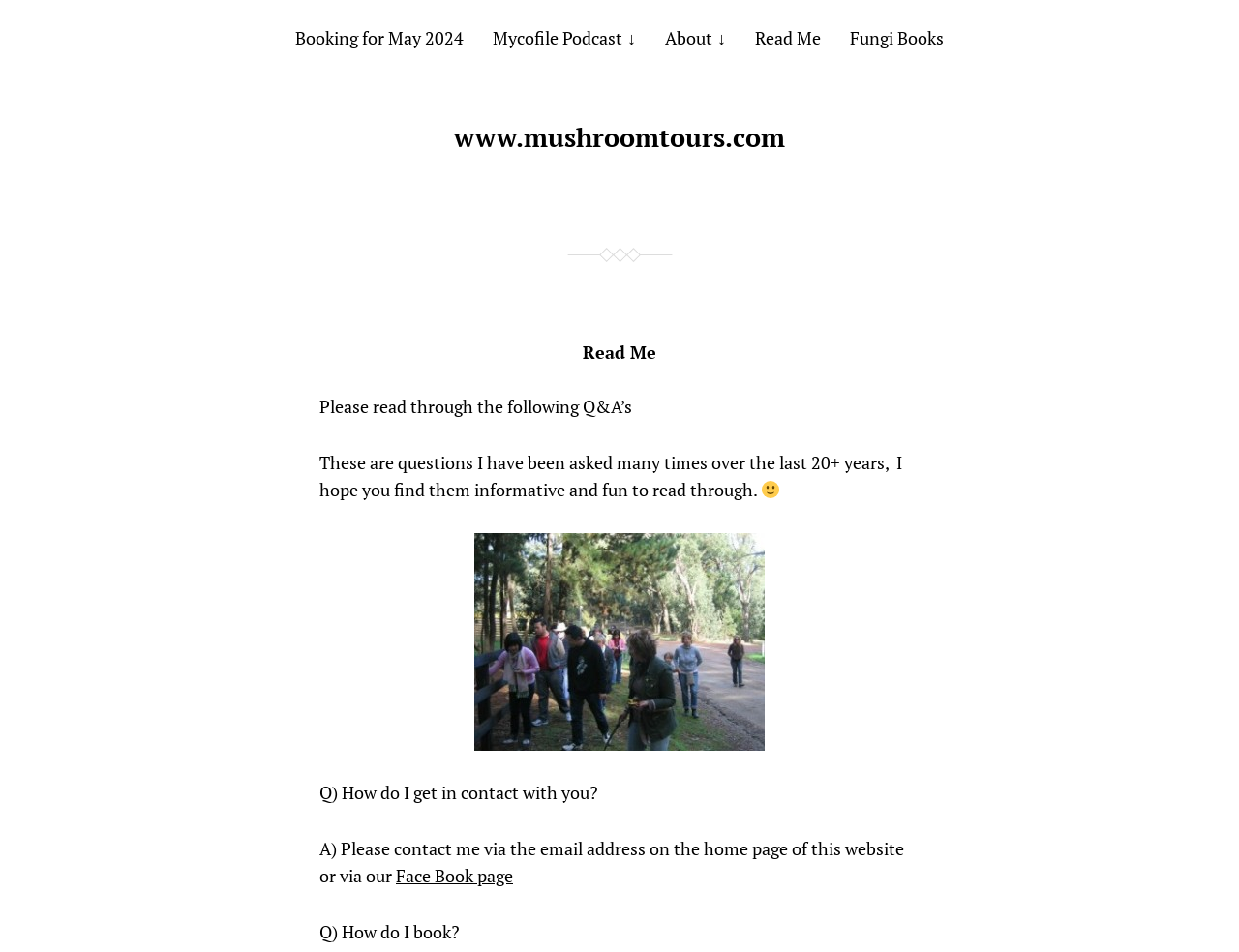Determine the bounding box for the UI element as described: "Face Book page". The coordinates should be represented as four float numbers between 0 and 1, formatted as [left, top, right, bottom].

[0.32, 0.907, 0.414, 0.932]